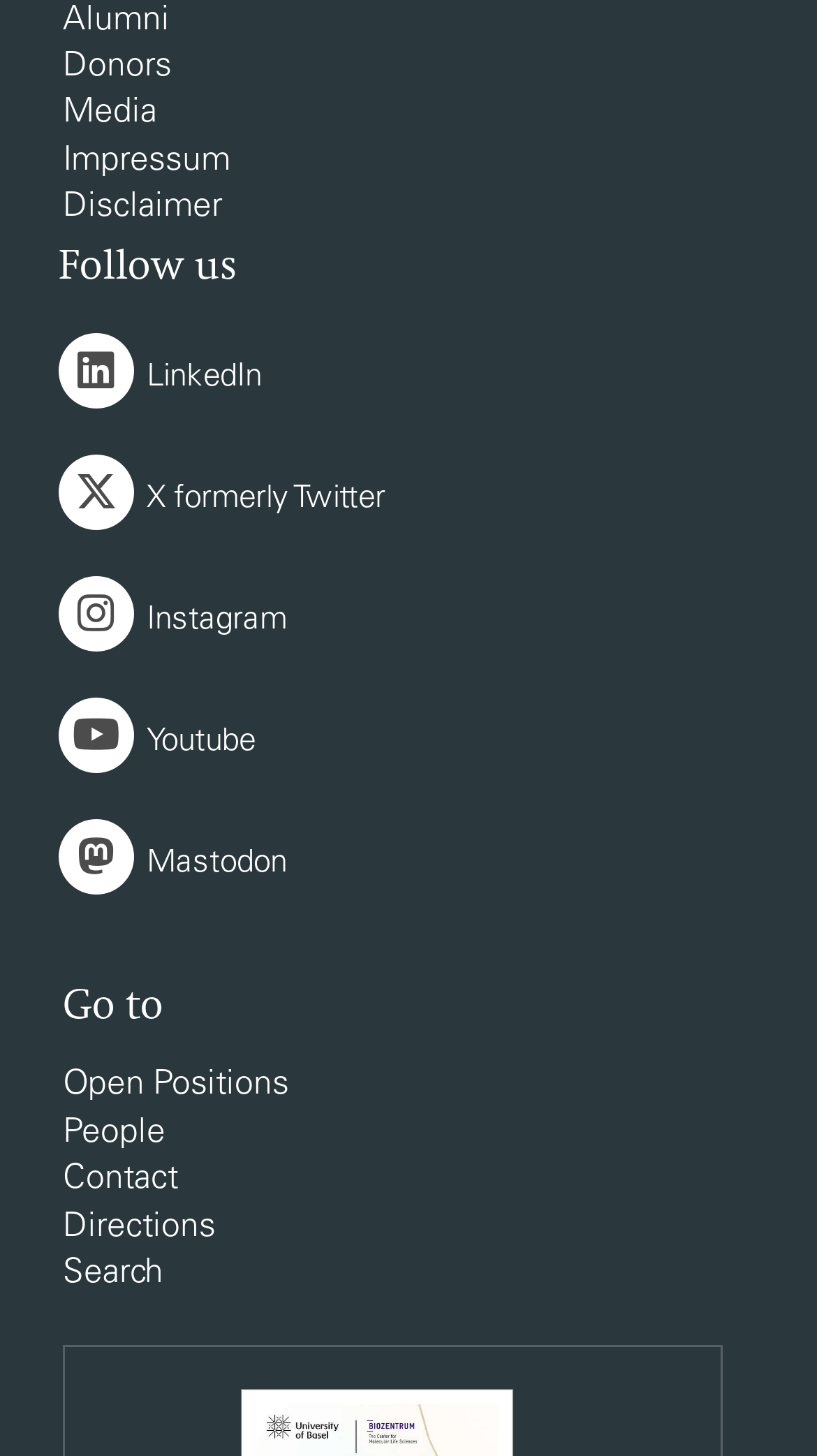How many links are there under the 'Go to' heading?
By examining the image, provide a one-word or phrase answer.

5